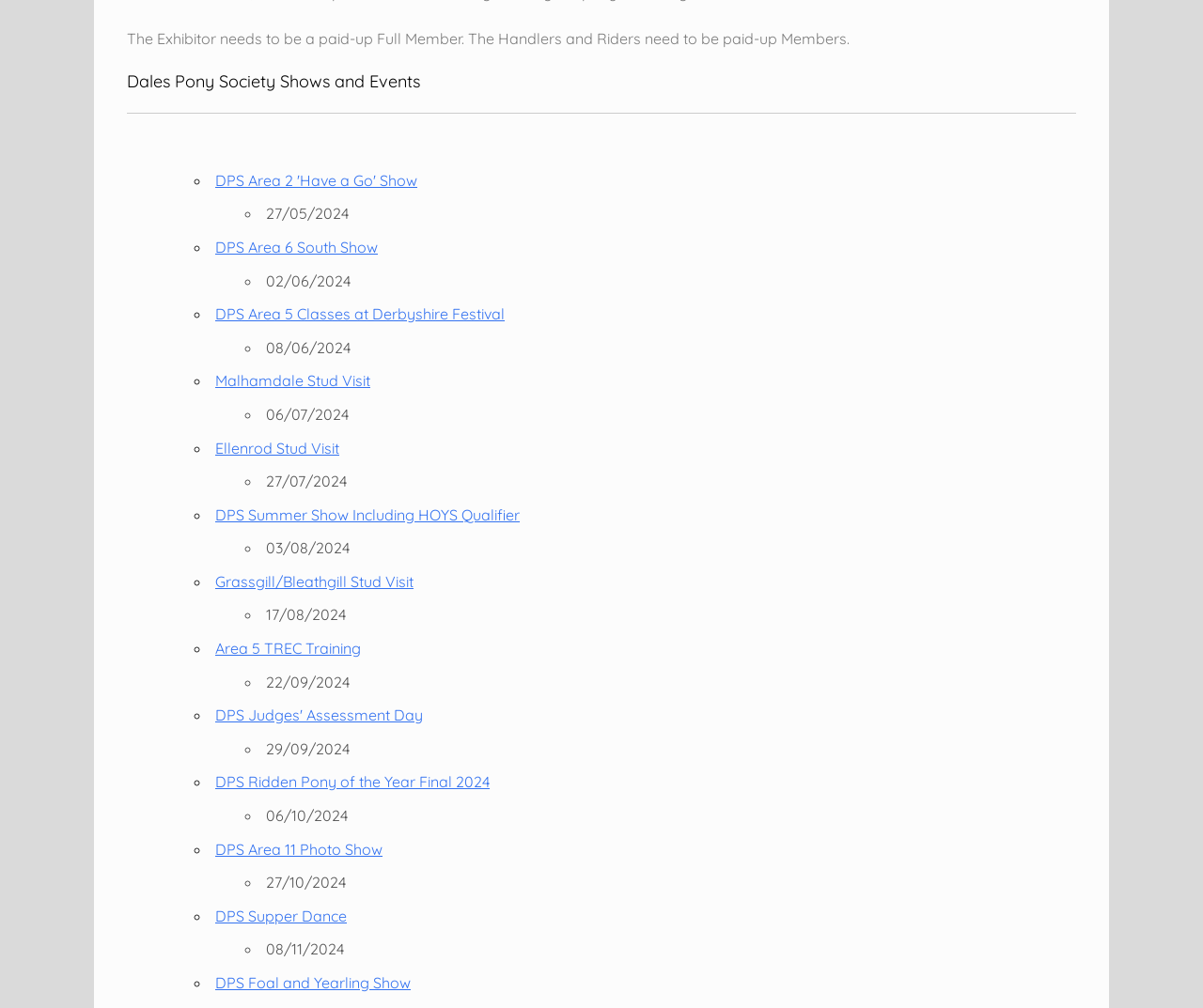Extract the bounding box coordinates for the UI element described by the text: "DPS Supper Dance". The coordinates should be in the form of [left, top, right, bottom] with values between 0 and 1.

[0.179, 0.899, 0.288, 0.918]